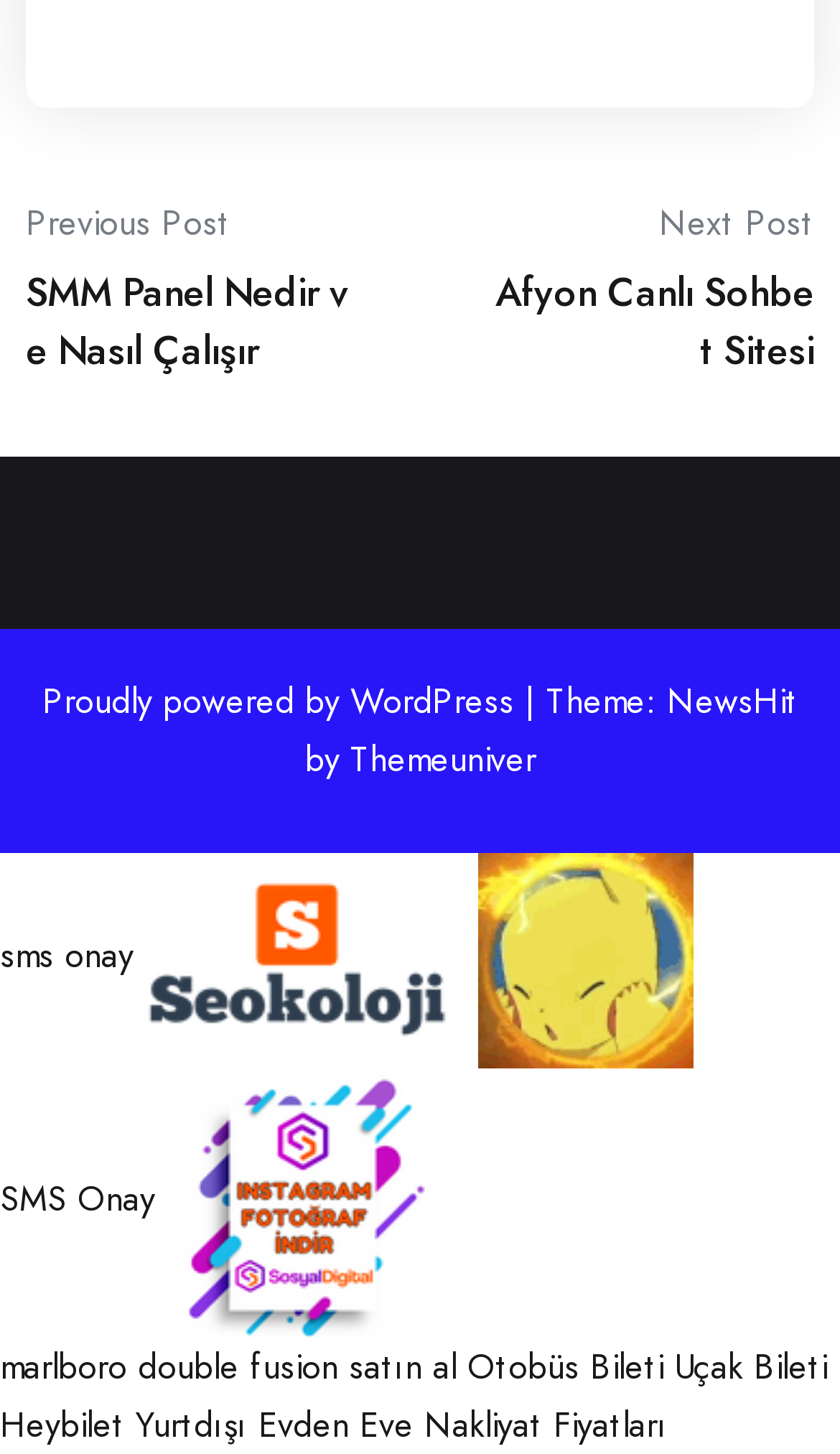Refer to the image and answer the question with as much detail as possible: What is the position of the link 'SMM Panel Nedir ve Nasıl Çalışır' on the webpage?

By analyzing the y1 and y2 coordinates of the link 'SMM Panel Nedir ve Nasıl Çalışır', I found that it has a bounding box coordinate of [0.031, 0.182, 0.423, 0.262] which indicates that it is positioned above the middle of the webpage.